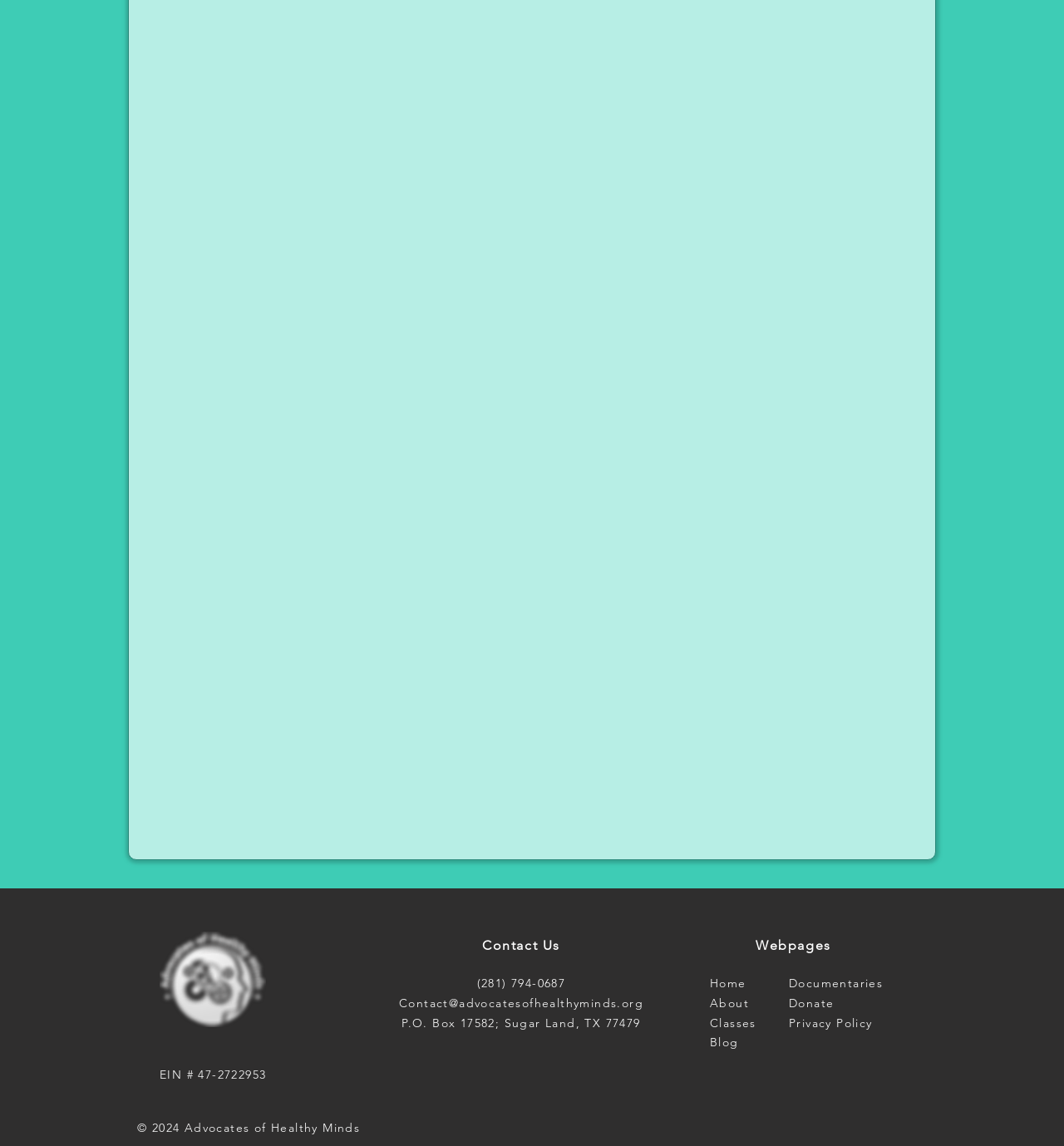What is the address of the organization?
Please answer using one word or phrase, based on the screenshot.

P.O. Box 17582; Sugar Land, TX 77479